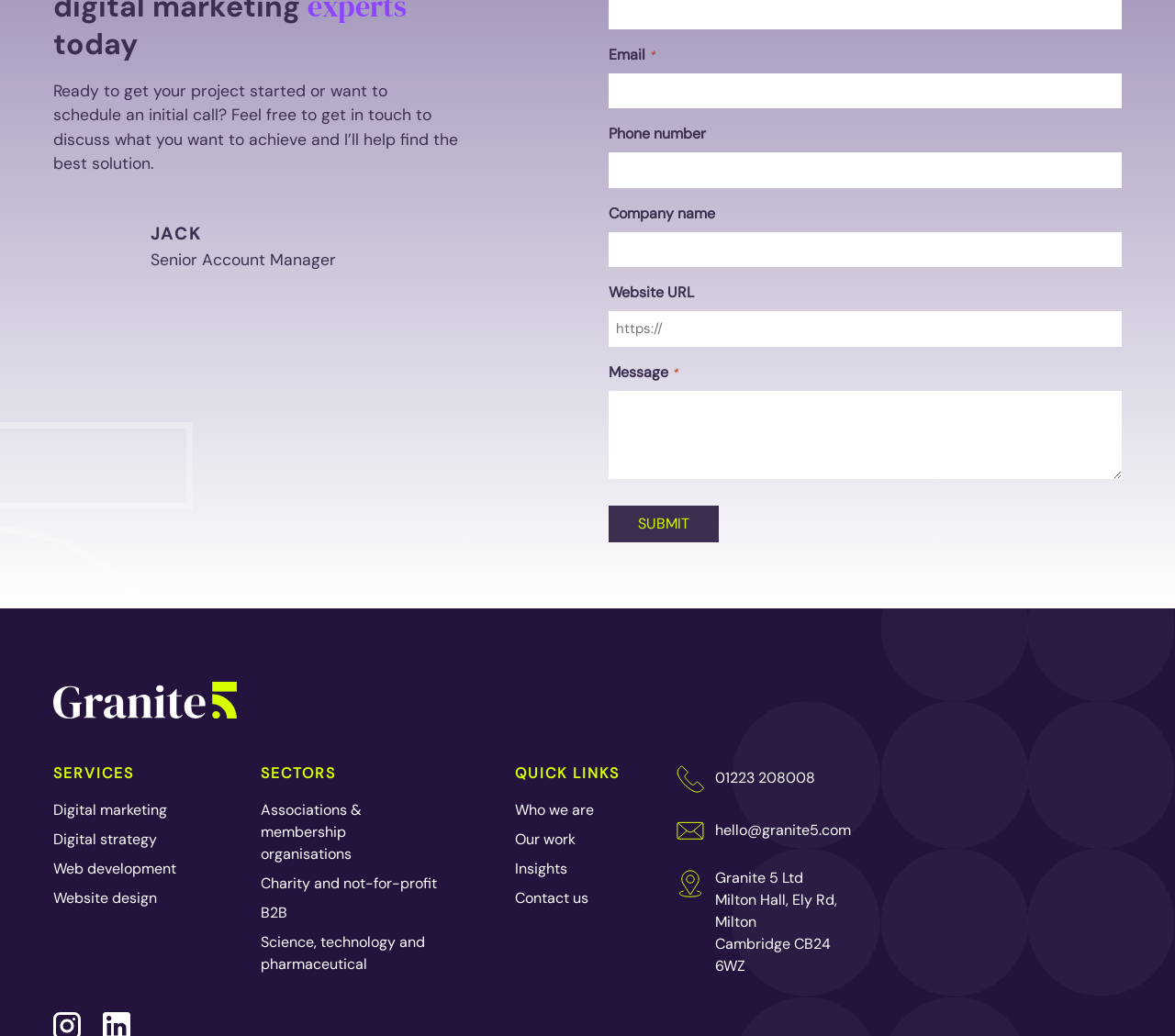Determine the bounding box coordinates for the clickable element to execute this instruction: "Call 01223 208008". Provide the coordinates as four float numbers between 0 and 1, i.e., [left, top, right, bottom].

[0.576, 0.736, 0.727, 0.765]